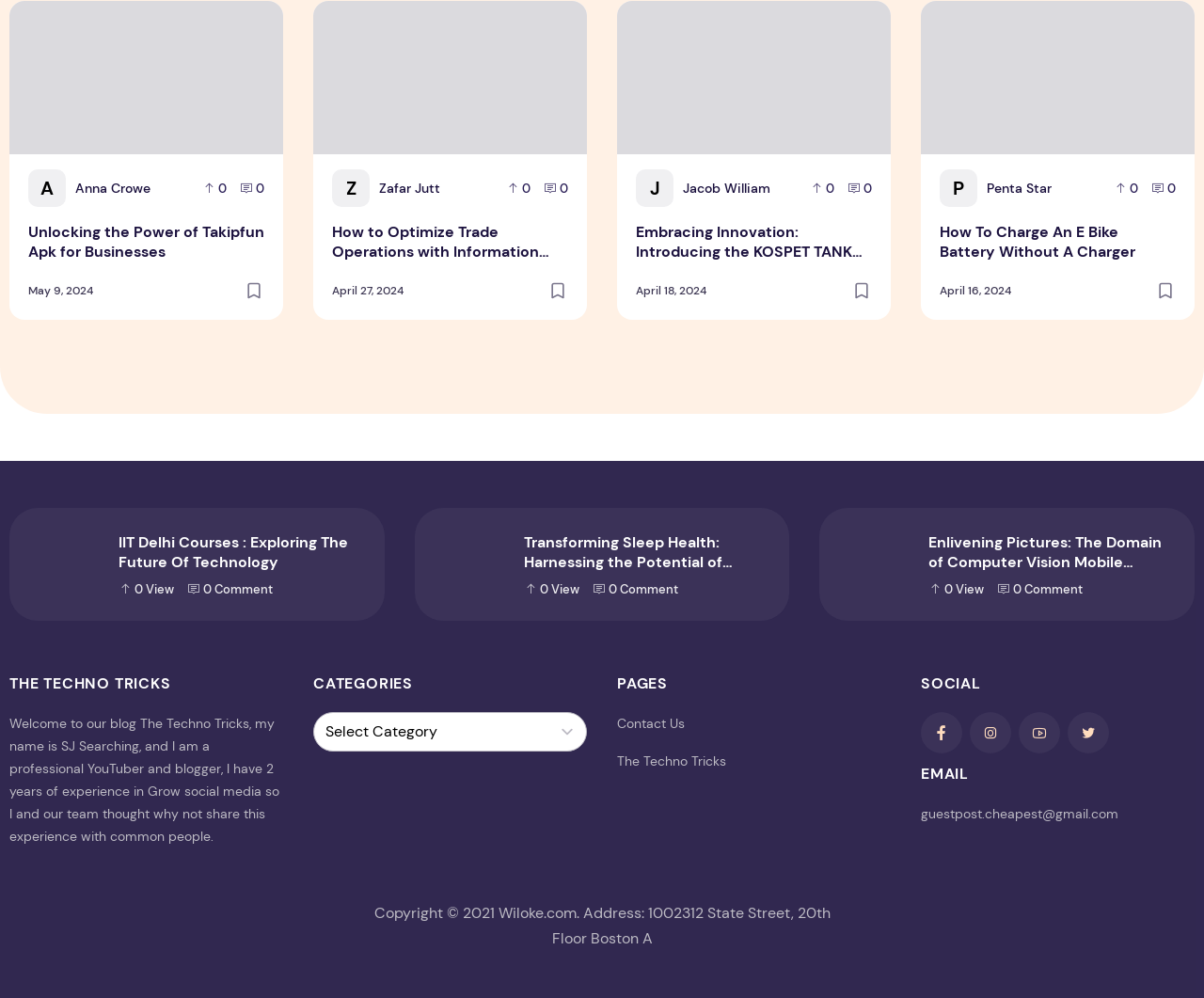What is the name of the blog?
Using the image as a reference, give an elaborate response to the question.

I found the answer by looking at the heading element with the text 'THE TECHNO TRICKS' at the bottom of the webpage, which suggests that it is the name of the blog.